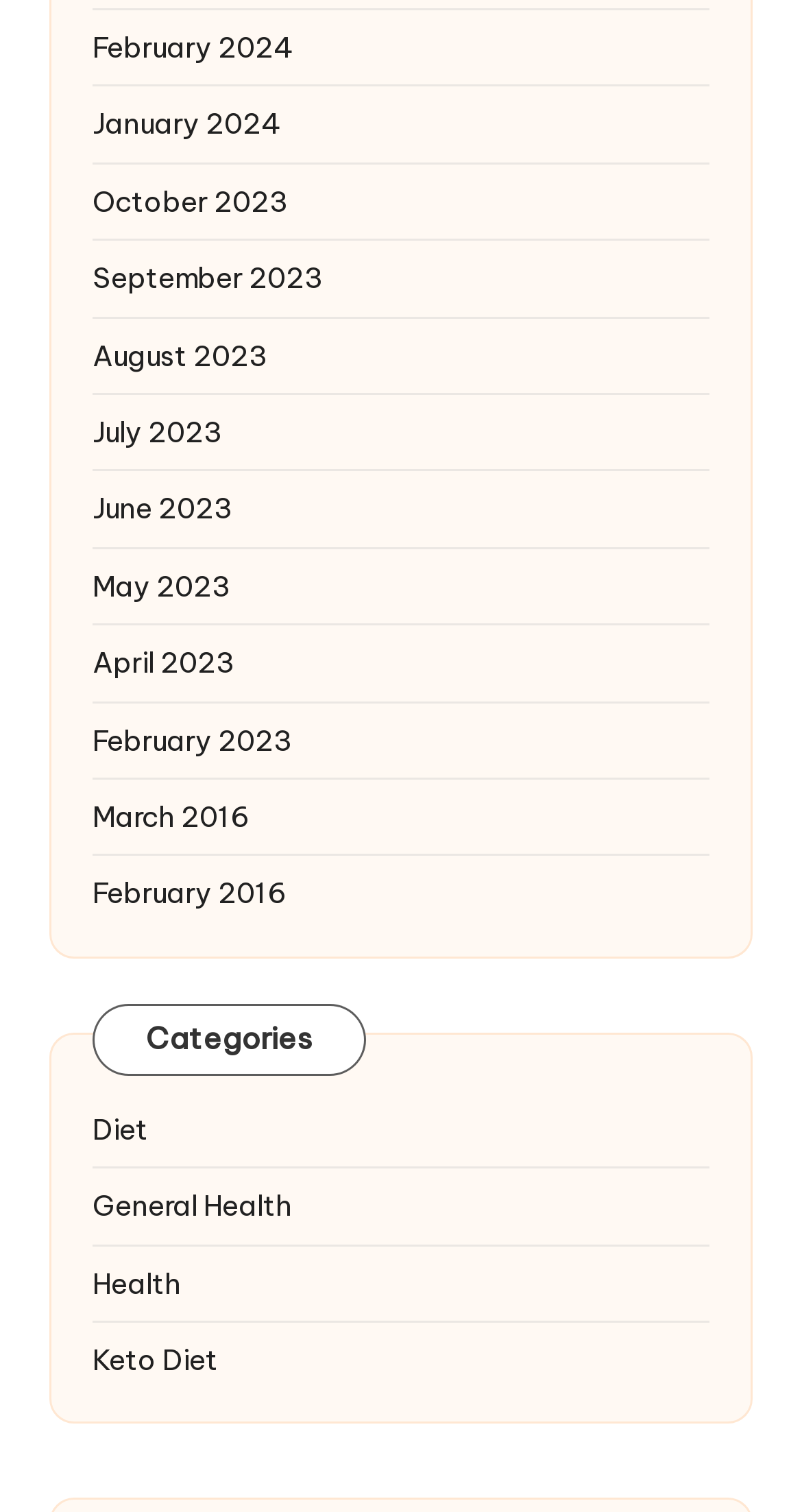Given the element description, predict the bounding box coordinates in the format (top-left x, top-left y, bottom-right x, bottom-right y), using floating point numbers between 0 and 1: Diet

[0.115, 0.748, 0.885, 0.776]